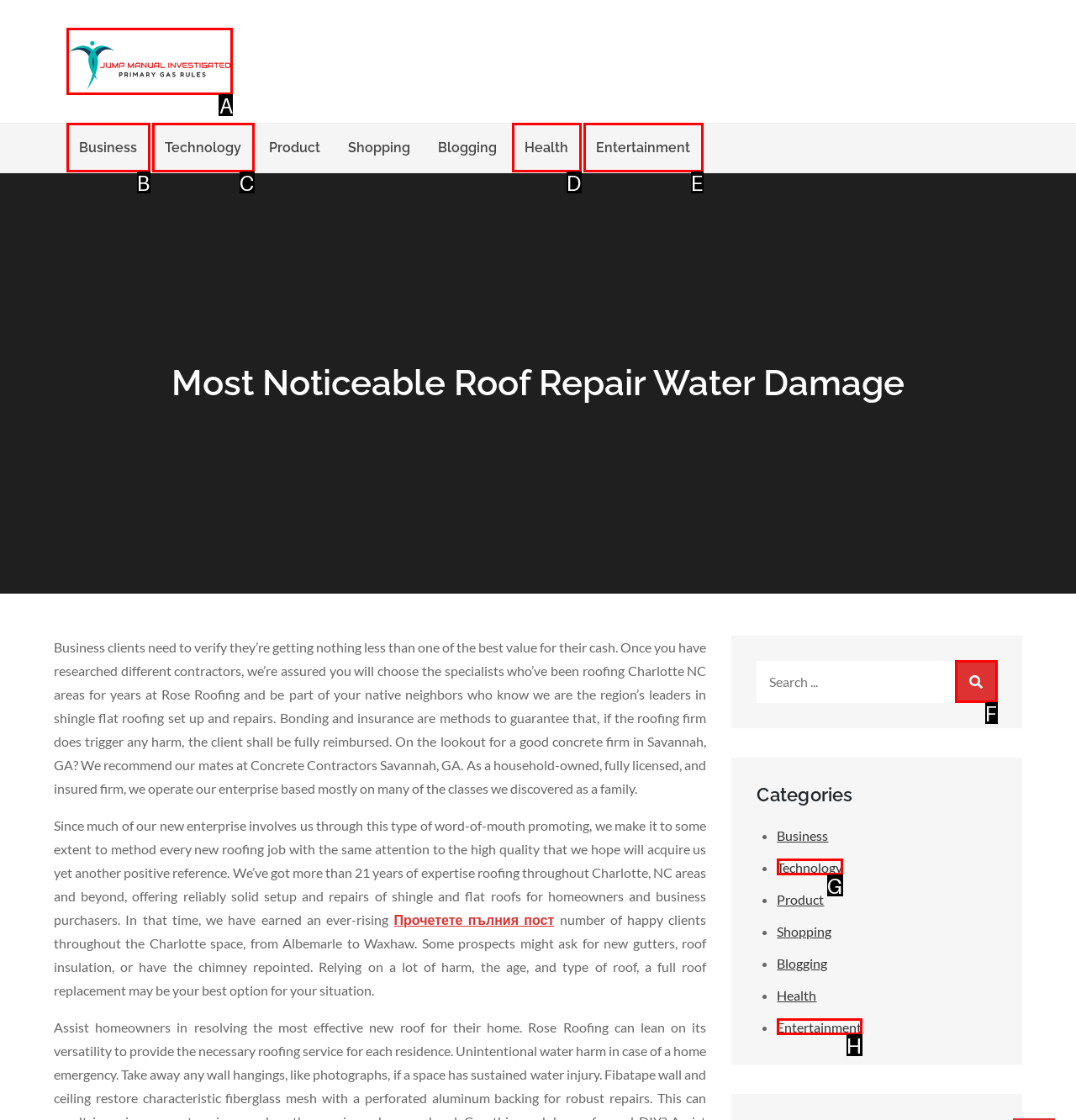Tell me the letter of the HTML element that best matches the description: parent_node: Search for: value="Search" from the provided options.

F